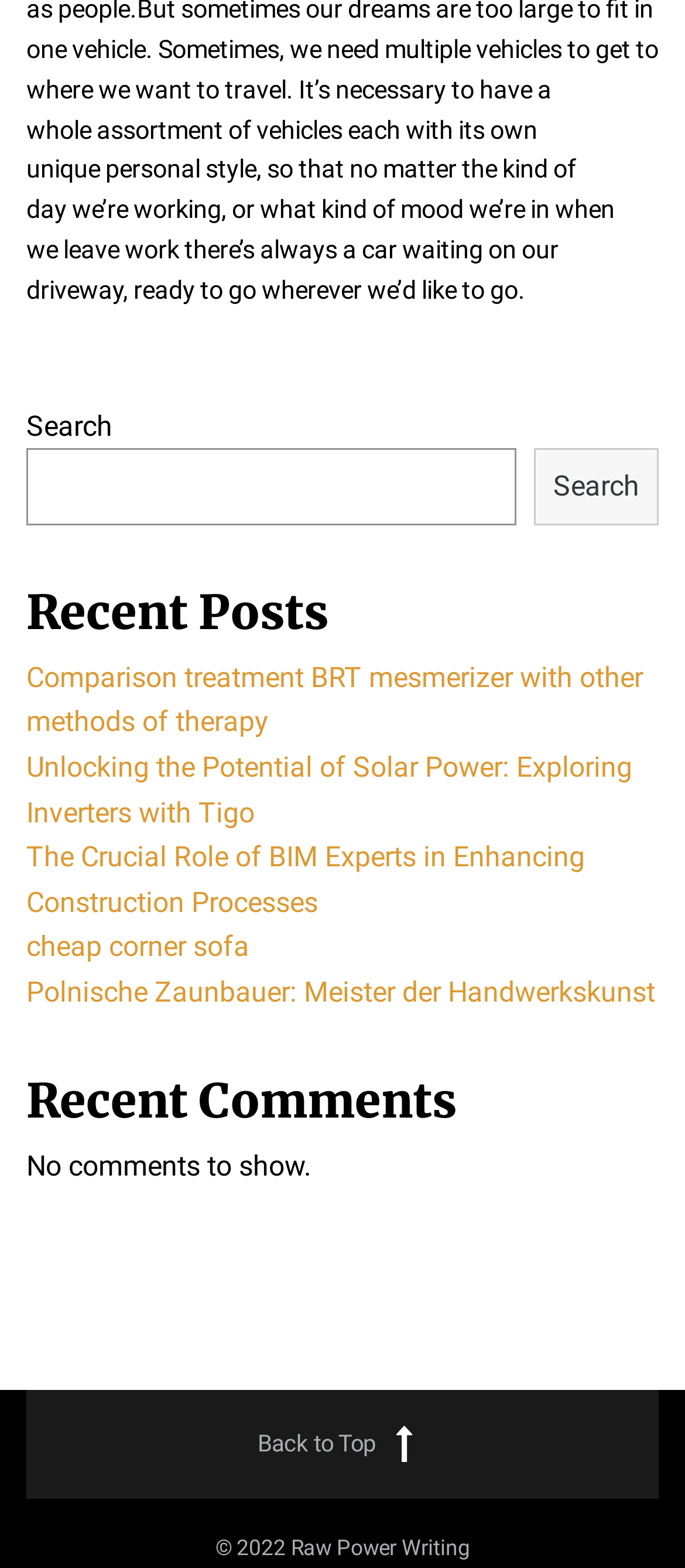Respond with a single word or short phrase to the following question: 
What is the copyright year mentioned?

2022